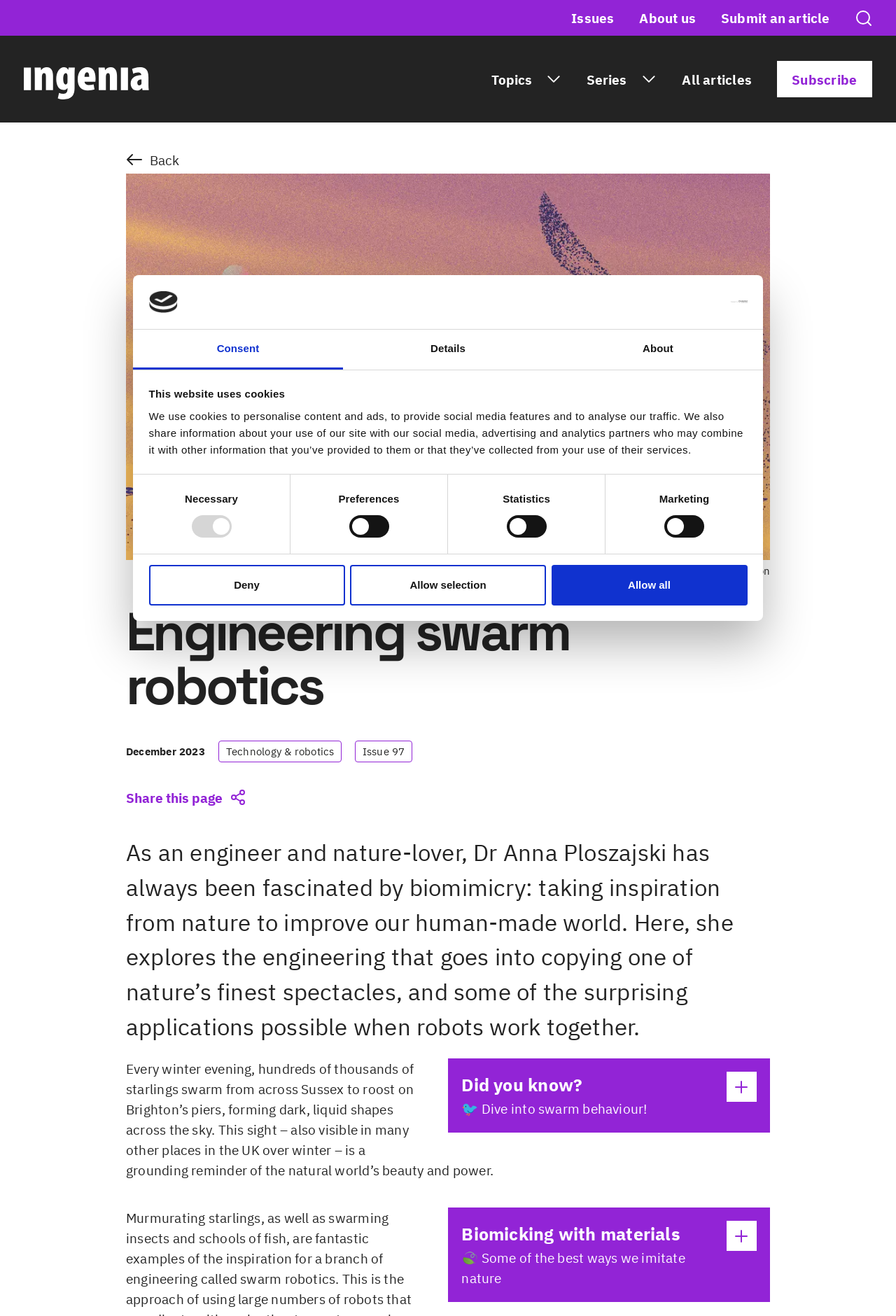Can you find and generate the webpage's heading?

Engineering swarm robotics